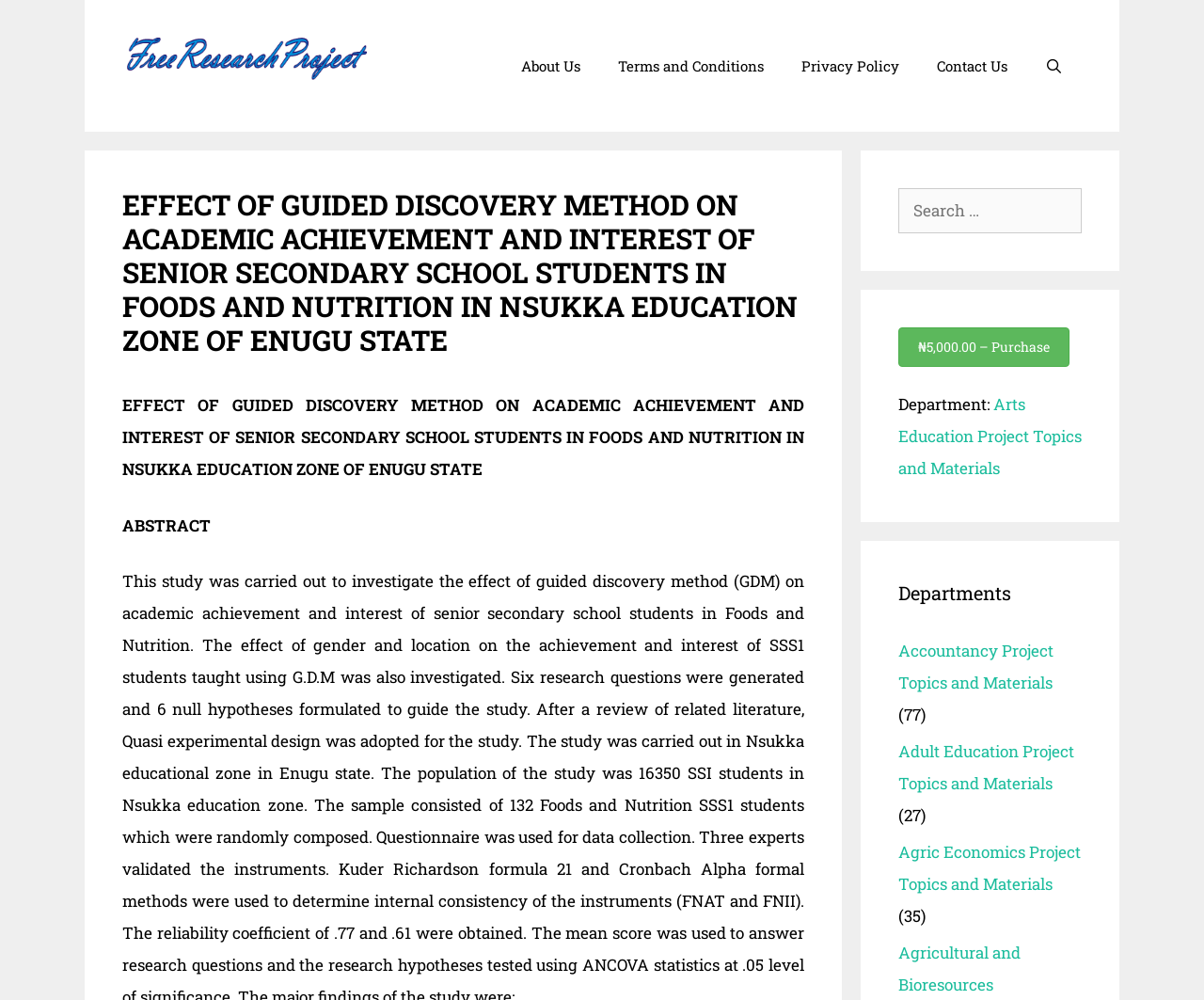For the given element description Accountancy Project Topics and Materials, determine the bounding box coordinates of the UI element. The coordinates should follow the format (top-left x, top-left y, bottom-right x, bottom-right y) and be within the range of 0 to 1.

[0.746, 0.64, 0.875, 0.693]